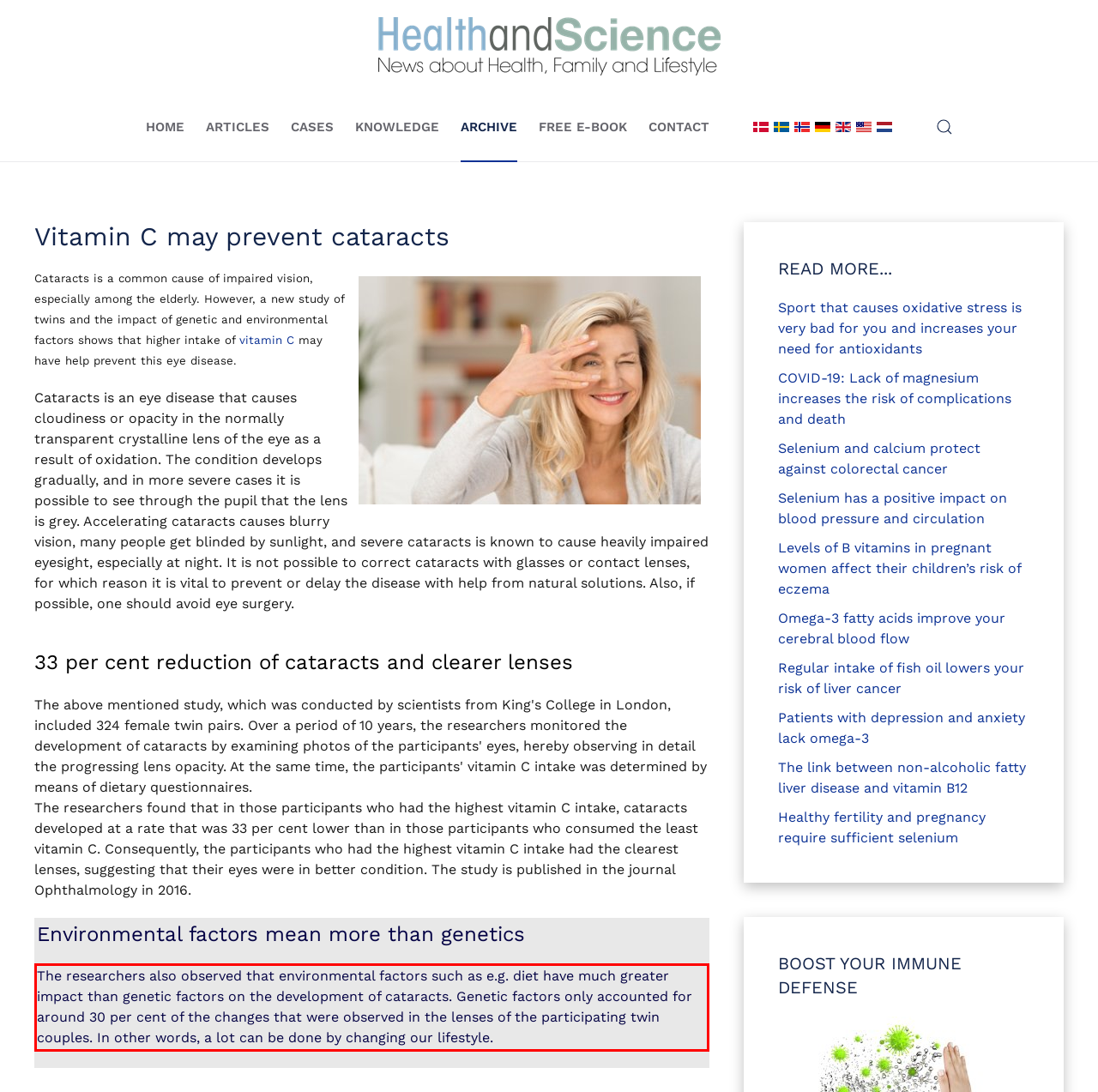You are provided with a screenshot of a webpage containing a red bounding box. Please extract the text enclosed by this red bounding box.

The researchers also observed that environmental factors such as e.g. diet have much greater impact than genetic factors on the development of cataracts. Genetic factors only accounted for around 30 per cent of the changes that were observed in the lenses of the participating twin couples. In other words, a lot can be done by changing our lifestyle.